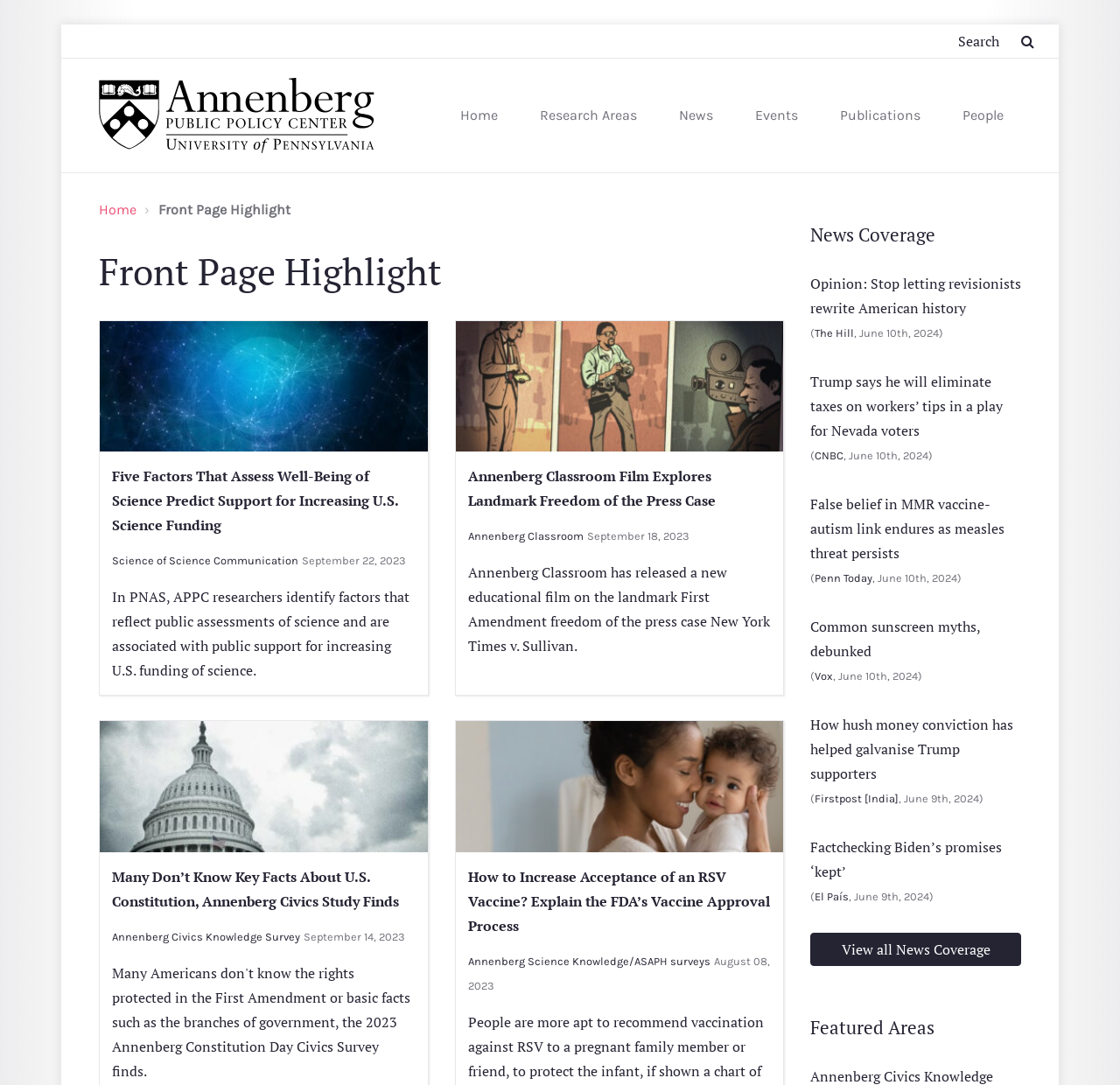Show me the bounding box coordinates of the clickable region to achieve the task as per the instruction: "Go to Home".

[0.405, 0.089, 0.451, 0.124]